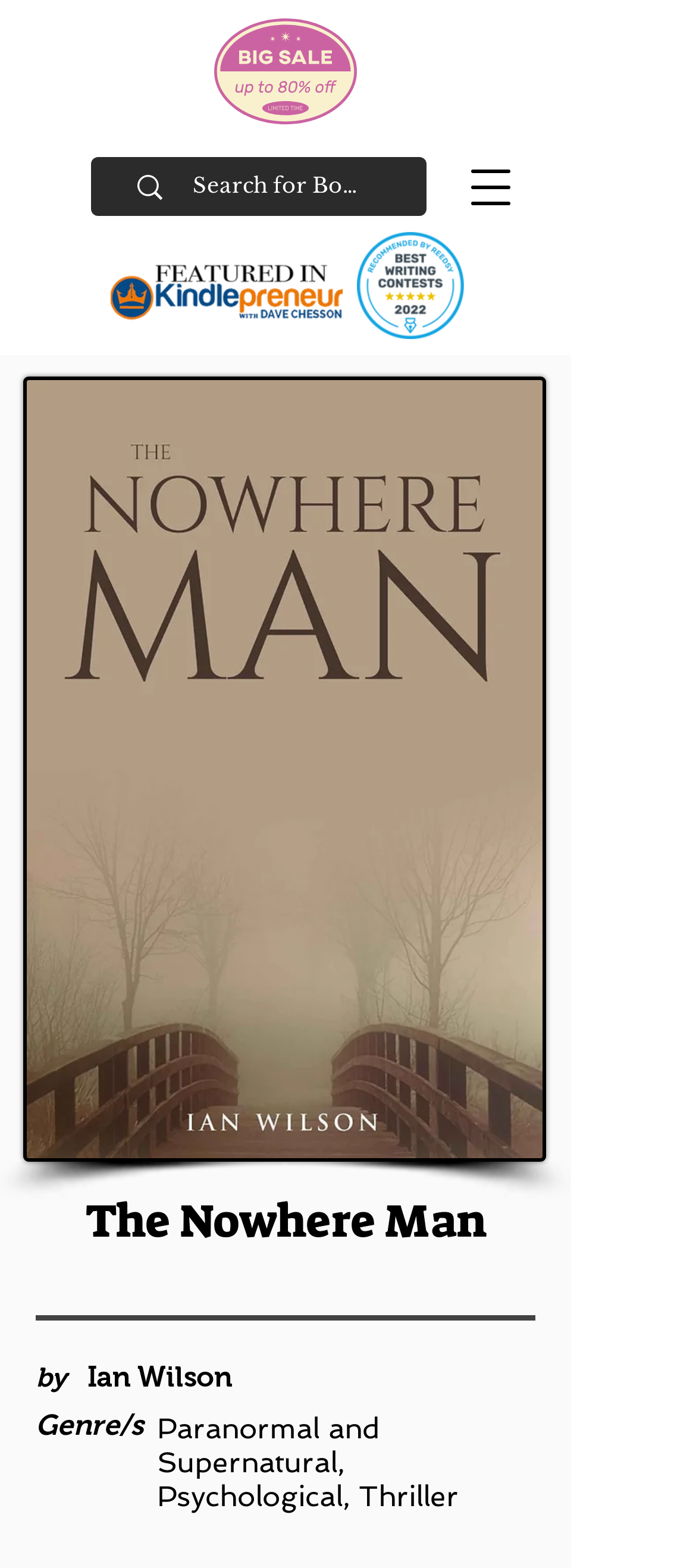What is the name of the author?
Please provide a single word or phrase as the answer based on the screenshot.

Ian Wilson